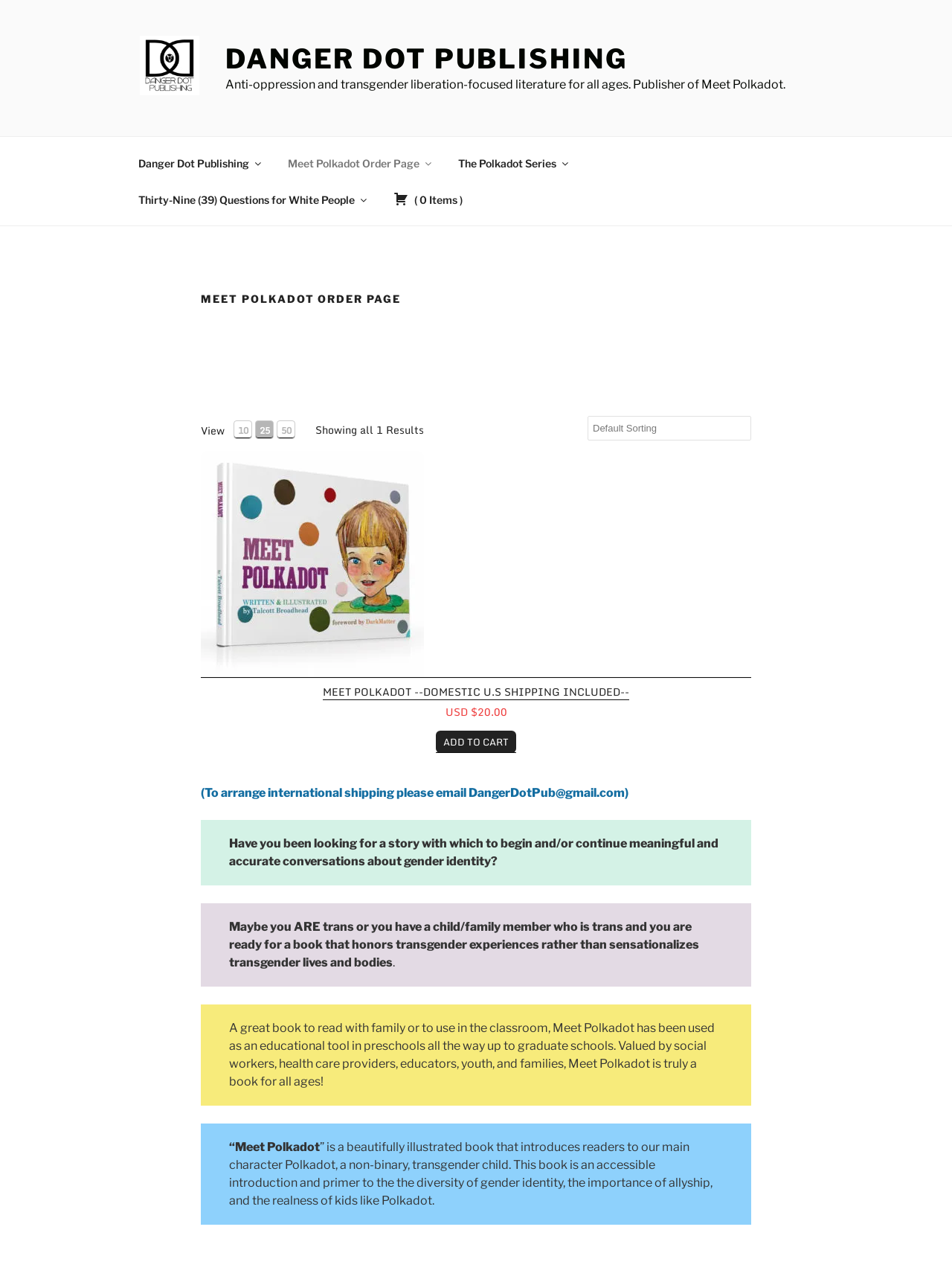Identify the coordinates of the bounding box for the element that must be clicked to accomplish the instruction: "View the 'Meet Polkadot Order Page'".

[0.288, 0.113, 0.465, 0.141]